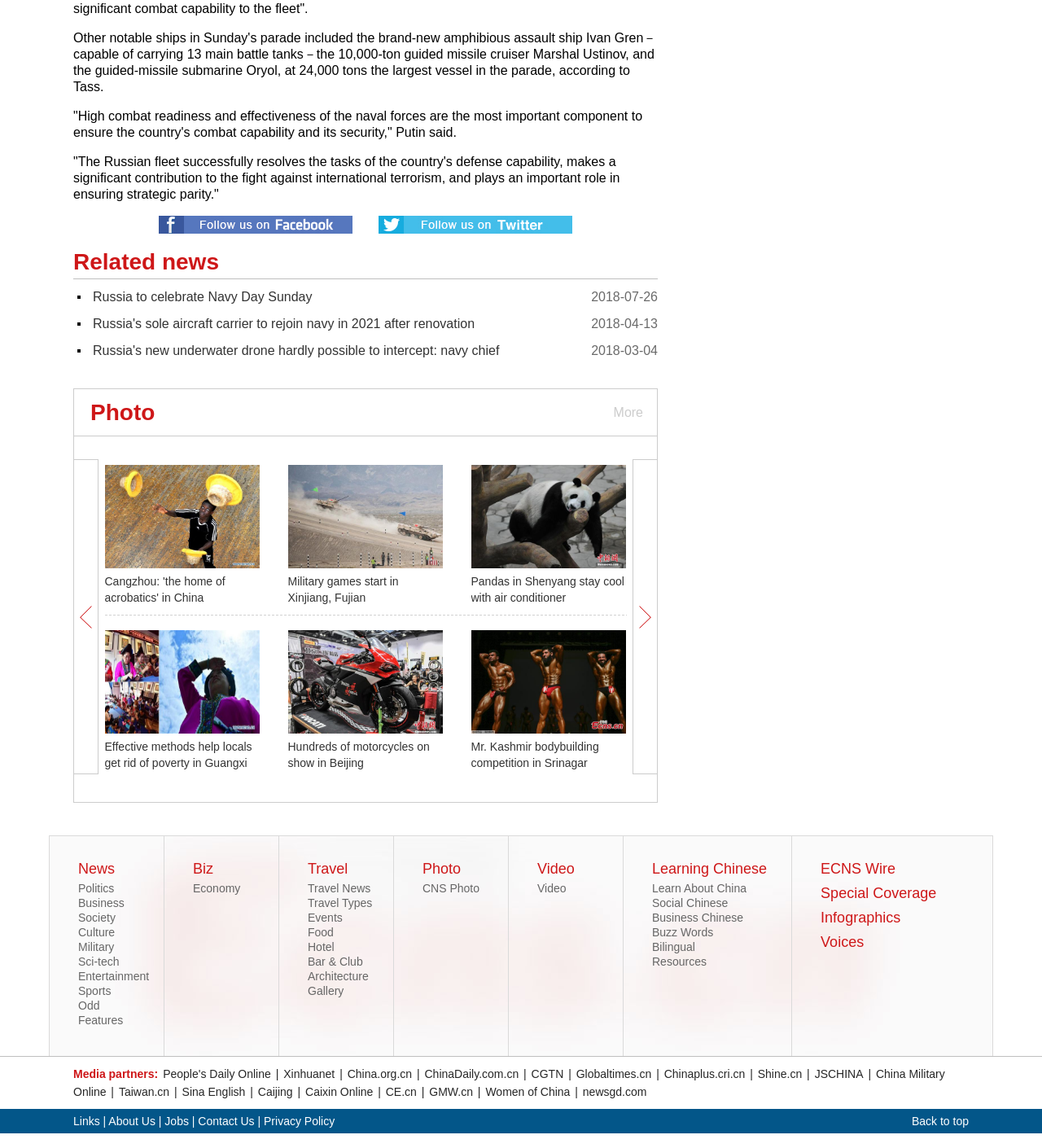Determine the bounding box coordinates of the section I need to click to execute the following instruction: "Read more about Russia's Navy Day". Provide the coordinates as four float numbers between 0 and 1, i.e., [left, top, right, bottom].

[0.089, 0.252, 0.3, 0.265]